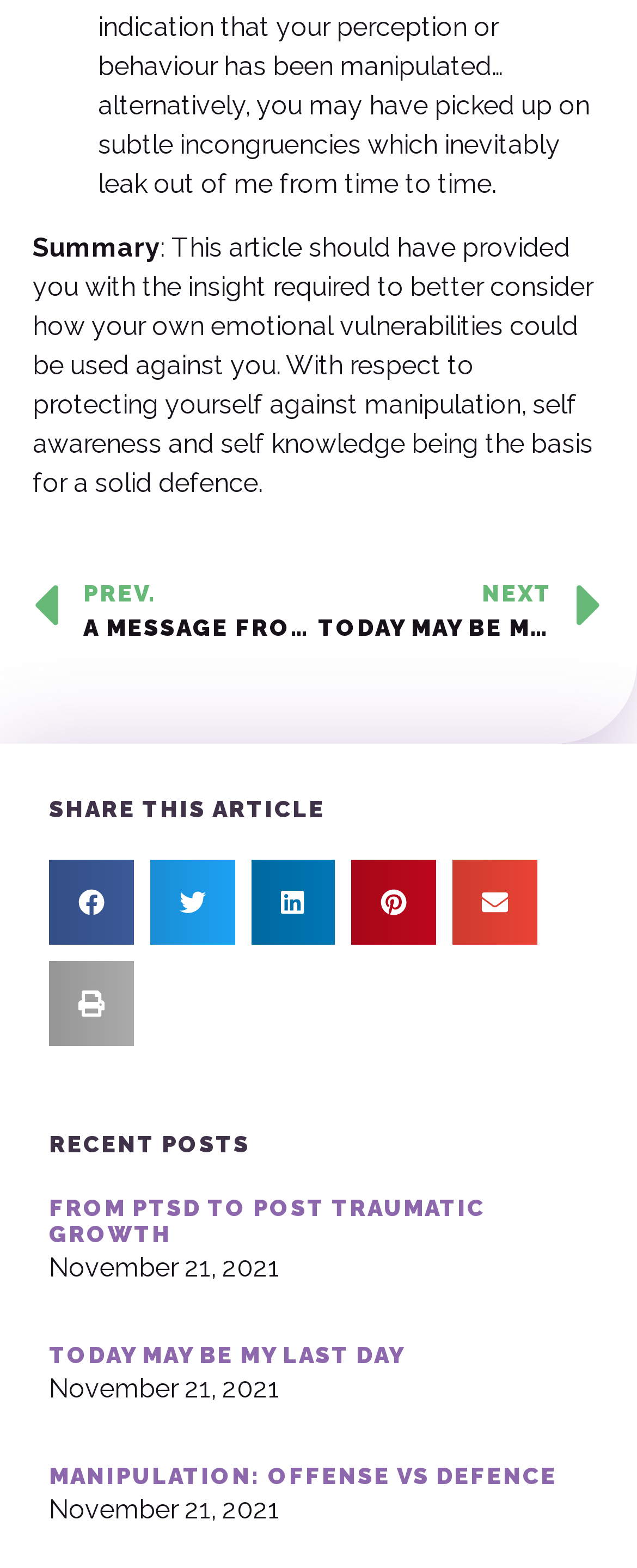Please find the bounding box coordinates (top-left x, top-left y, bottom-right x, bottom-right y) in the screenshot for the UI element described as follows: Manipulation: Offense Vs Defence

[0.077, 0.933, 0.874, 0.95]